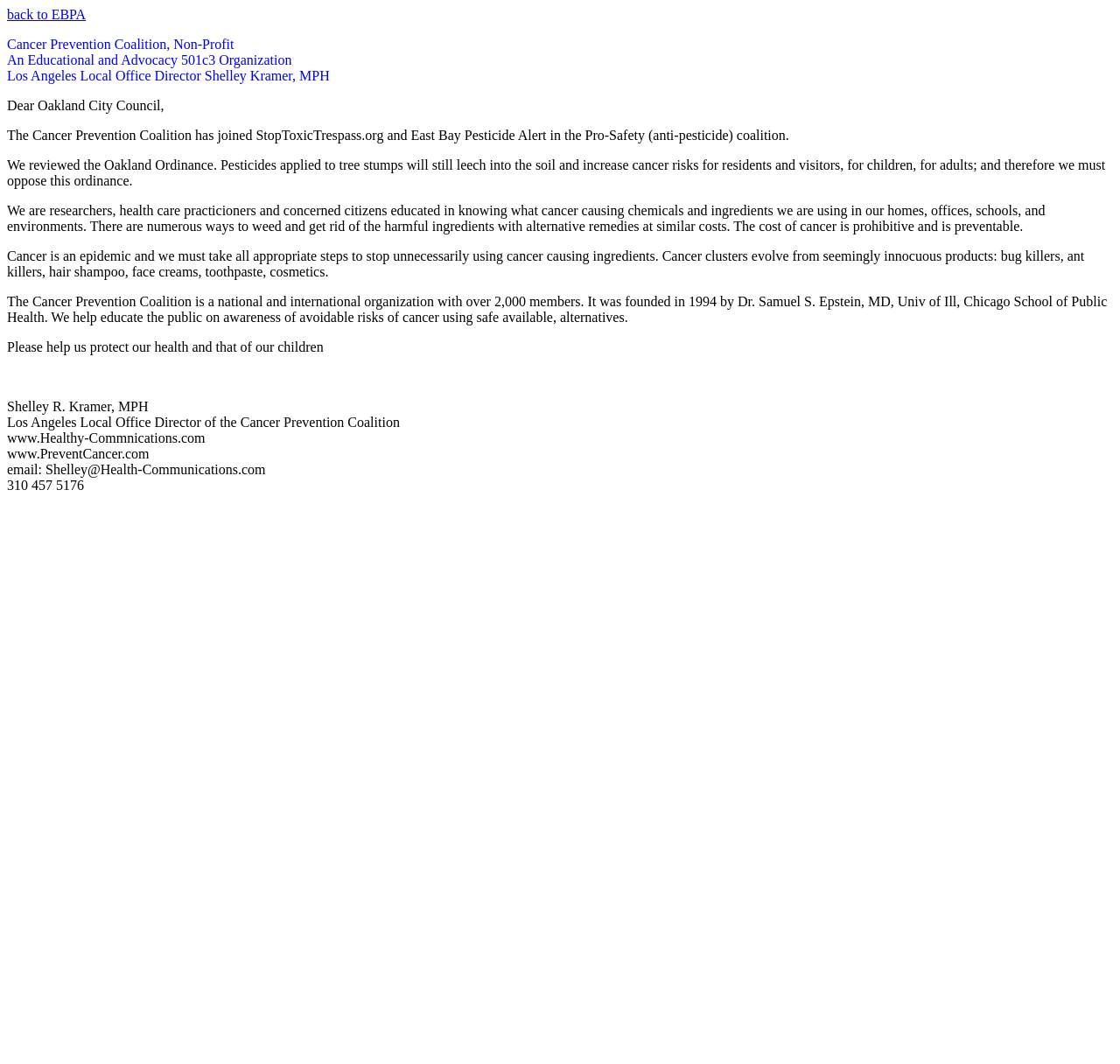Please answer the following question using a single word or phrase: 
What is the purpose of the Cancer Prevention Coalition?

To educate on cancer prevention